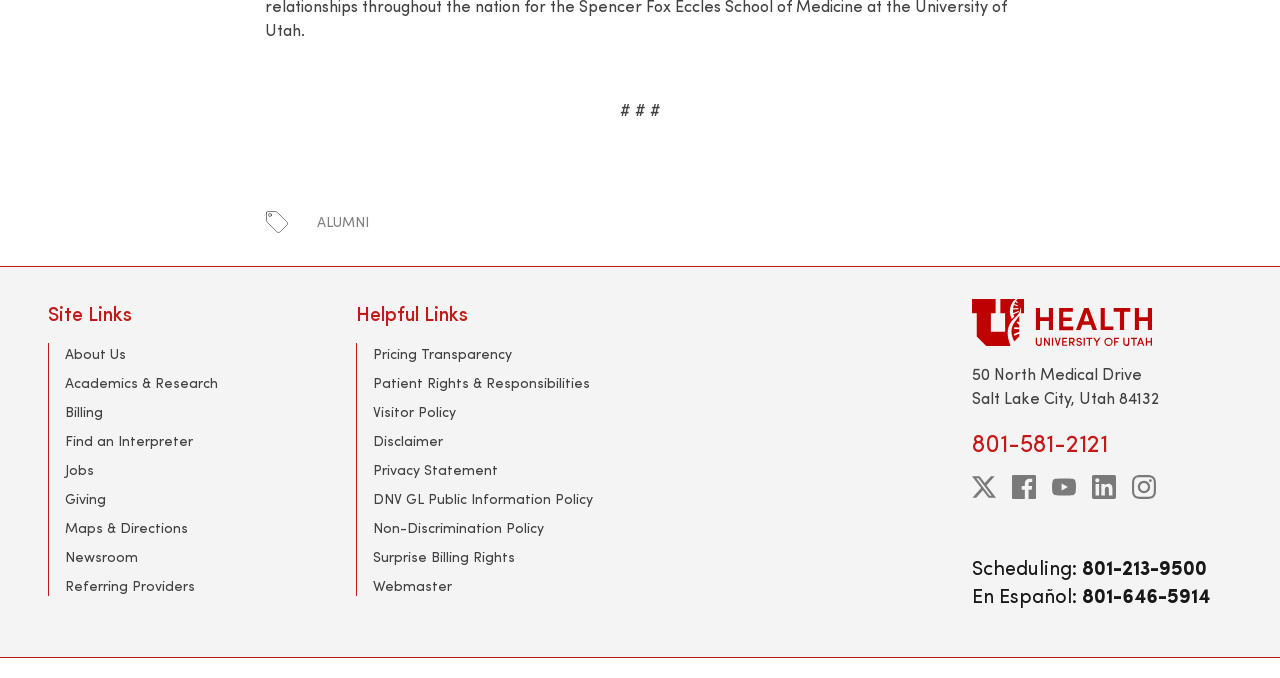Specify the bounding box coordinates of the element's area that should be clicked to execute the given instruction: "Click on About Us". The coordinates should be four float numbers between 0 and 1, i.e., [left, top, right, bottom].

[0.051, 0.507, 0.098, 0.535]